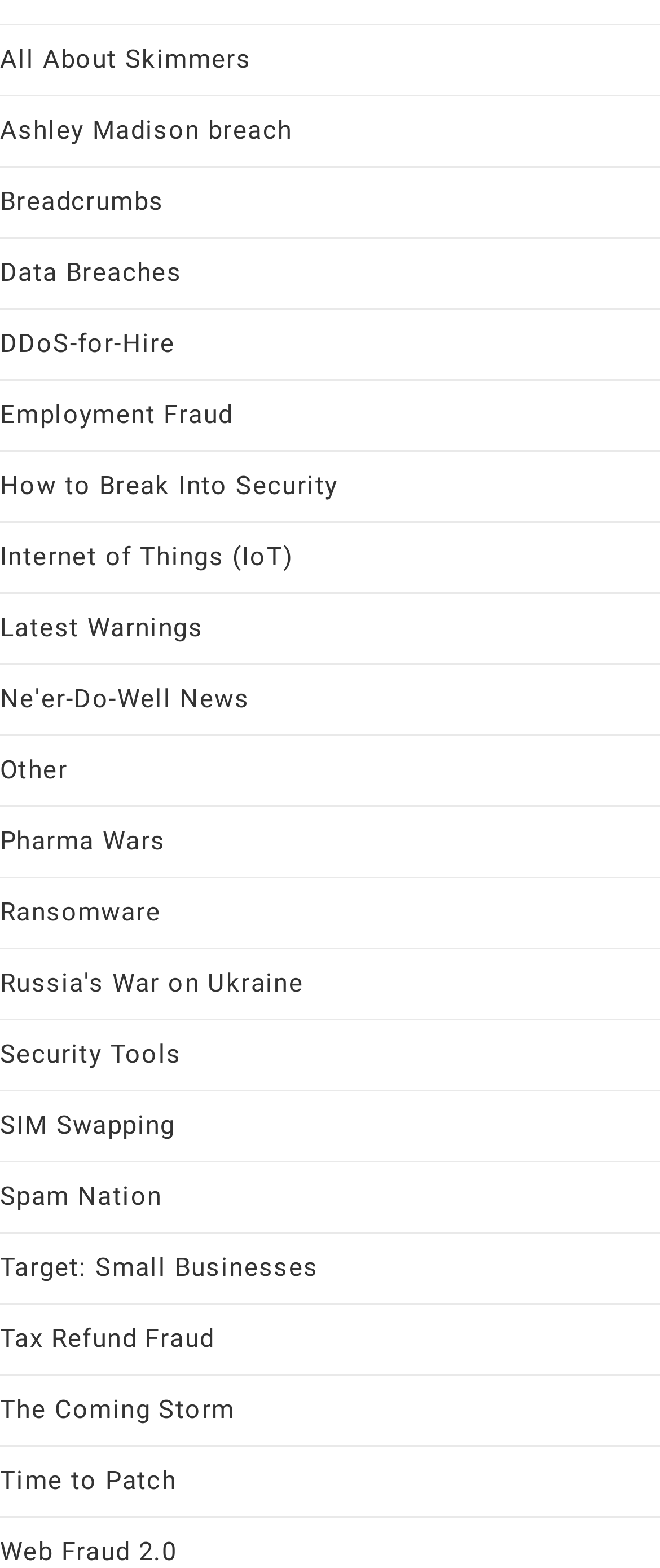Can you specify the bounding box coordinates for the region that should be clicked to fulfill this instruction: "Explore How to Break Into Security".

[0.0, 0.3, 0.512, 0.32]